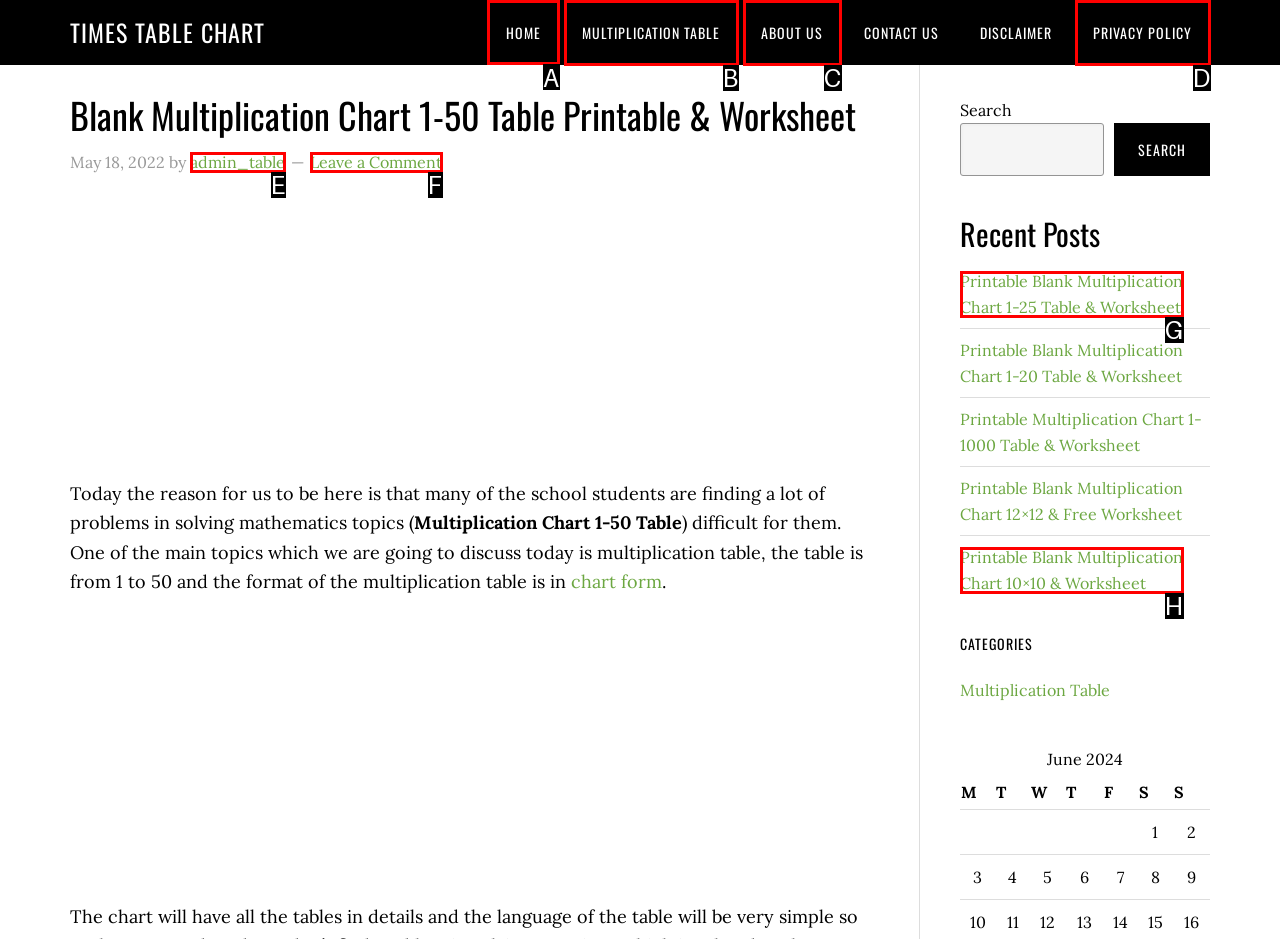Identify the HTML element I need to click to complete this task: Visit the HOME page Provide the option's letter from the available choices.

A